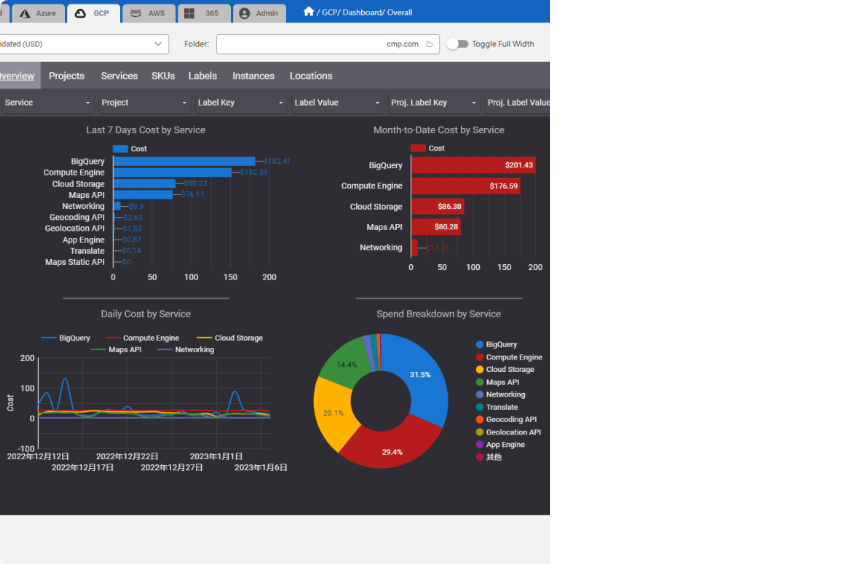What type of graph is used to represent daily costs?
Using the image, give a concise answer in the form of a single word or short phrase.

Line graphs